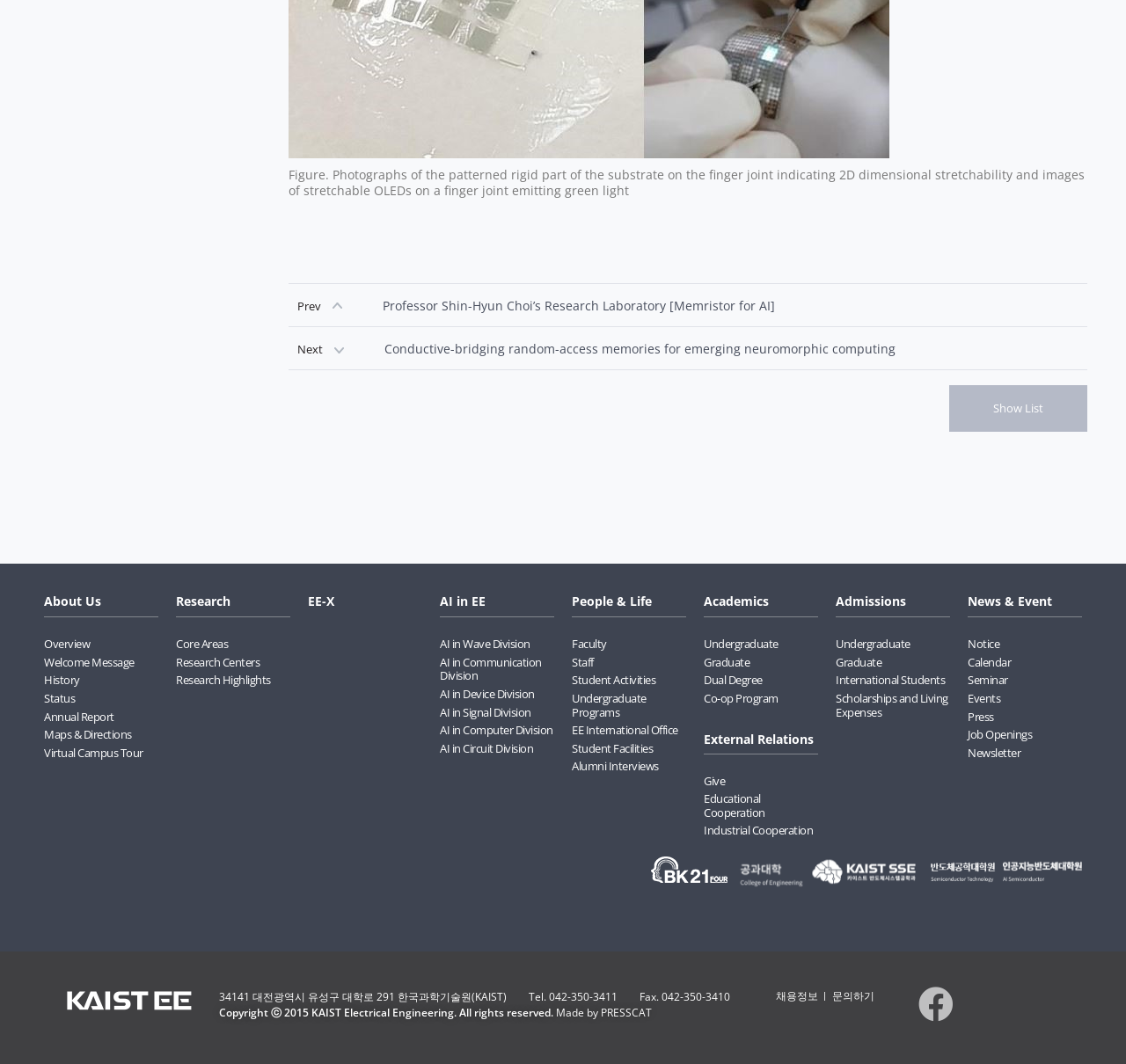Could you highlight the region that needs to be clicked to execute the instruction: "View 'Research Highlights'"?

[0.156, 0.633, 0.258, 0.646]